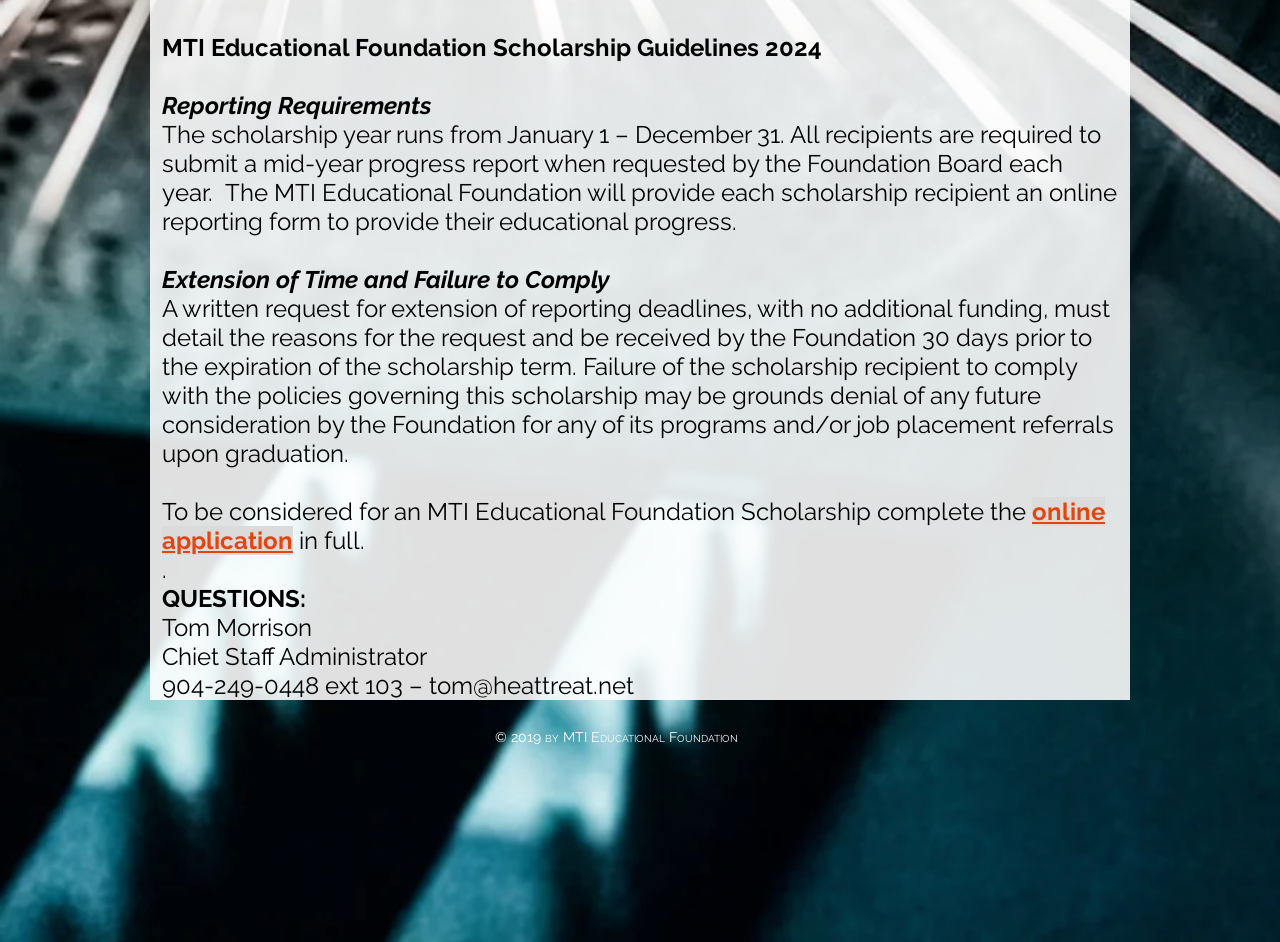What is the duration of the scholarship year?
Provide an in-depth and detailed answer to the question.

The answer can be found in the second paragraph of the webpage, which states 'The scholarship year runs from January 1 – December 31.'